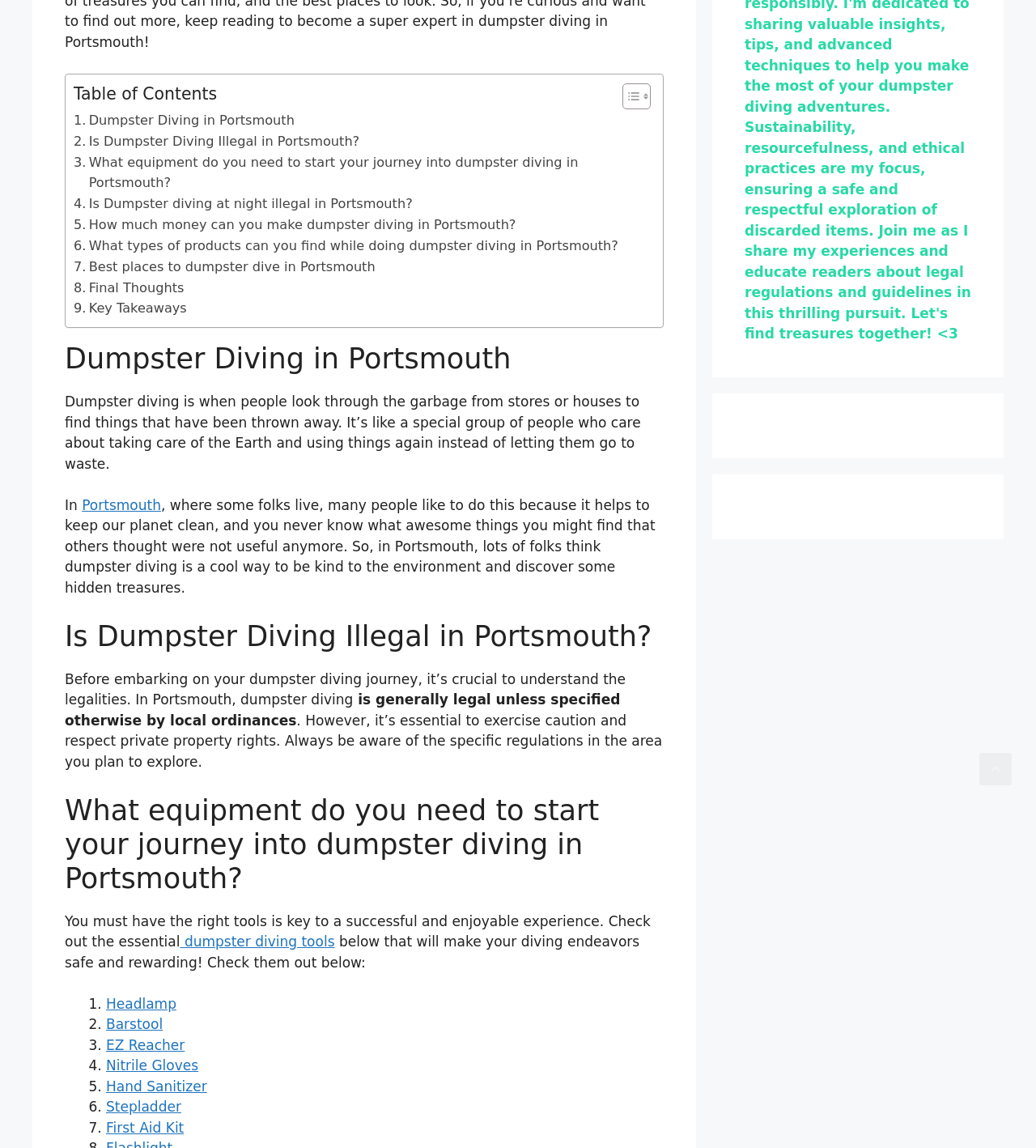What equipment is needed for dumpster diving?
From the image, provide a succinct answer in one word or a short phrase.

7 essential tools